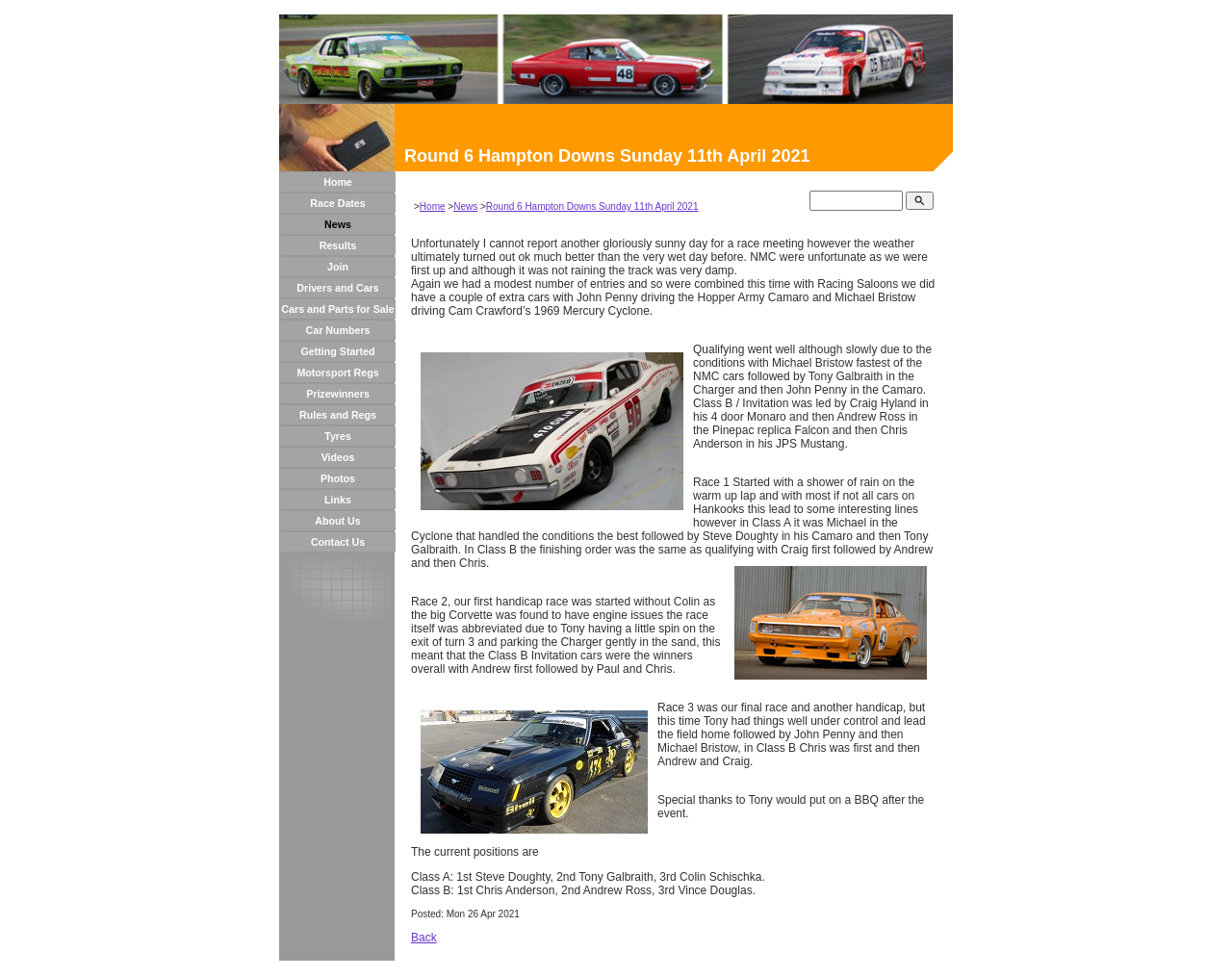Please specify the bounding box coordinates of the area that should be clicked to accomplish the following instruction: "search for something". The coordinates should consist of four float numbers between 0 and 1, i.e., [left, top, right, bottom].

[0.657, 0.195, 0.733, 0.216]